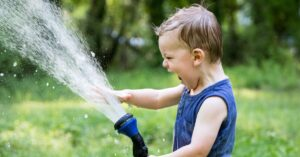Give an elaborate caption for the image.

A joyful young boy is playing outside in a lush green yard, energetically spraying water from a garden hose. His short, wet hair glistens in the sunlight as he excitedly moves the nozzle, creating a fountain of water around him. Dressed in a blue sleeveless shirt, he expresses pure delight with a wide smile and gleeful laughter, showcasing the carefree essence of childhood. This vibrant scene captures the spirit of summer fun, reminding viewers of the simple pleasures of playing outdoors and enjoying nature.